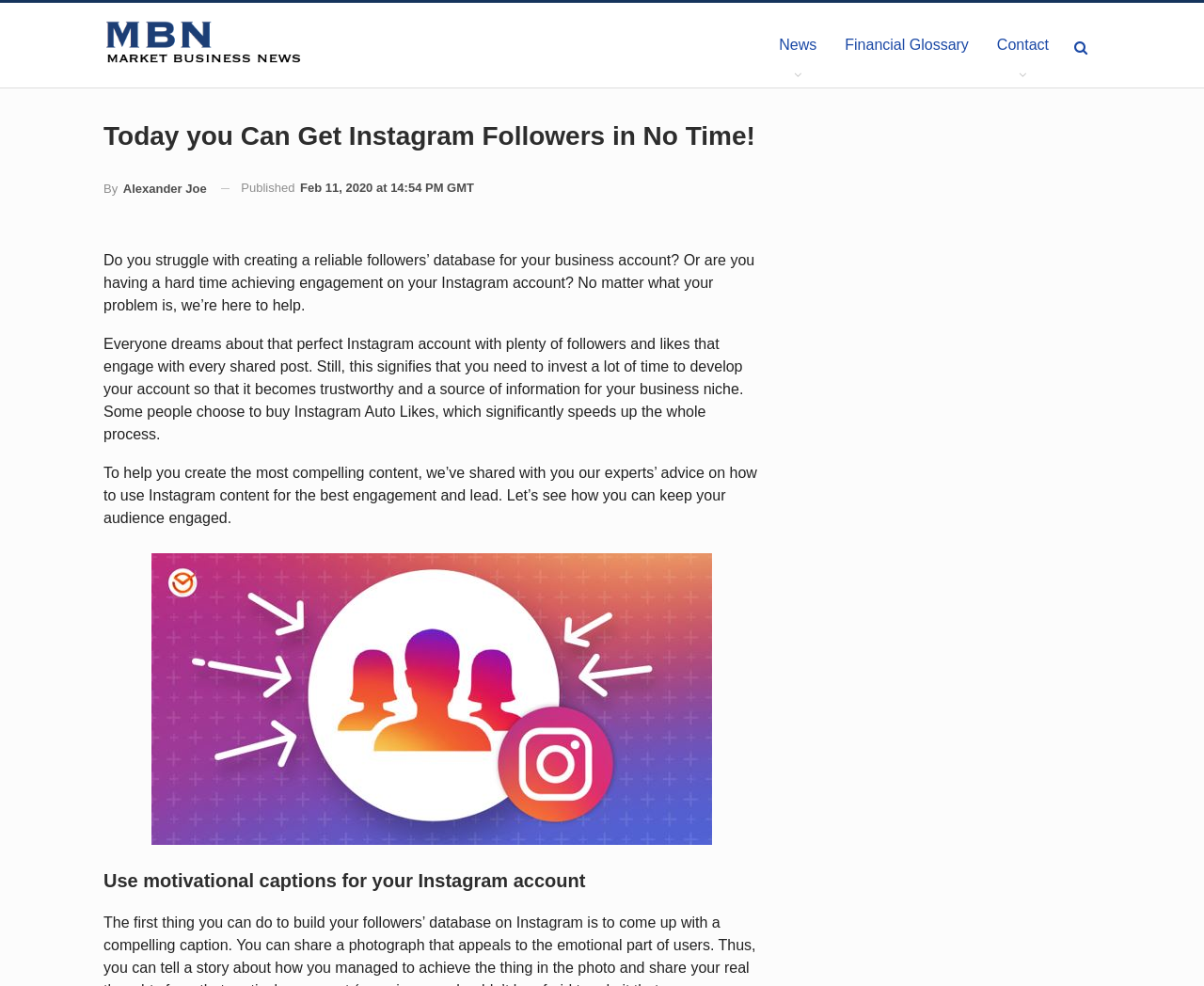What is the purpose of buying Instagram Auto Likes?
Using the image provided, answer with just one word or phrase.

to speed up the process